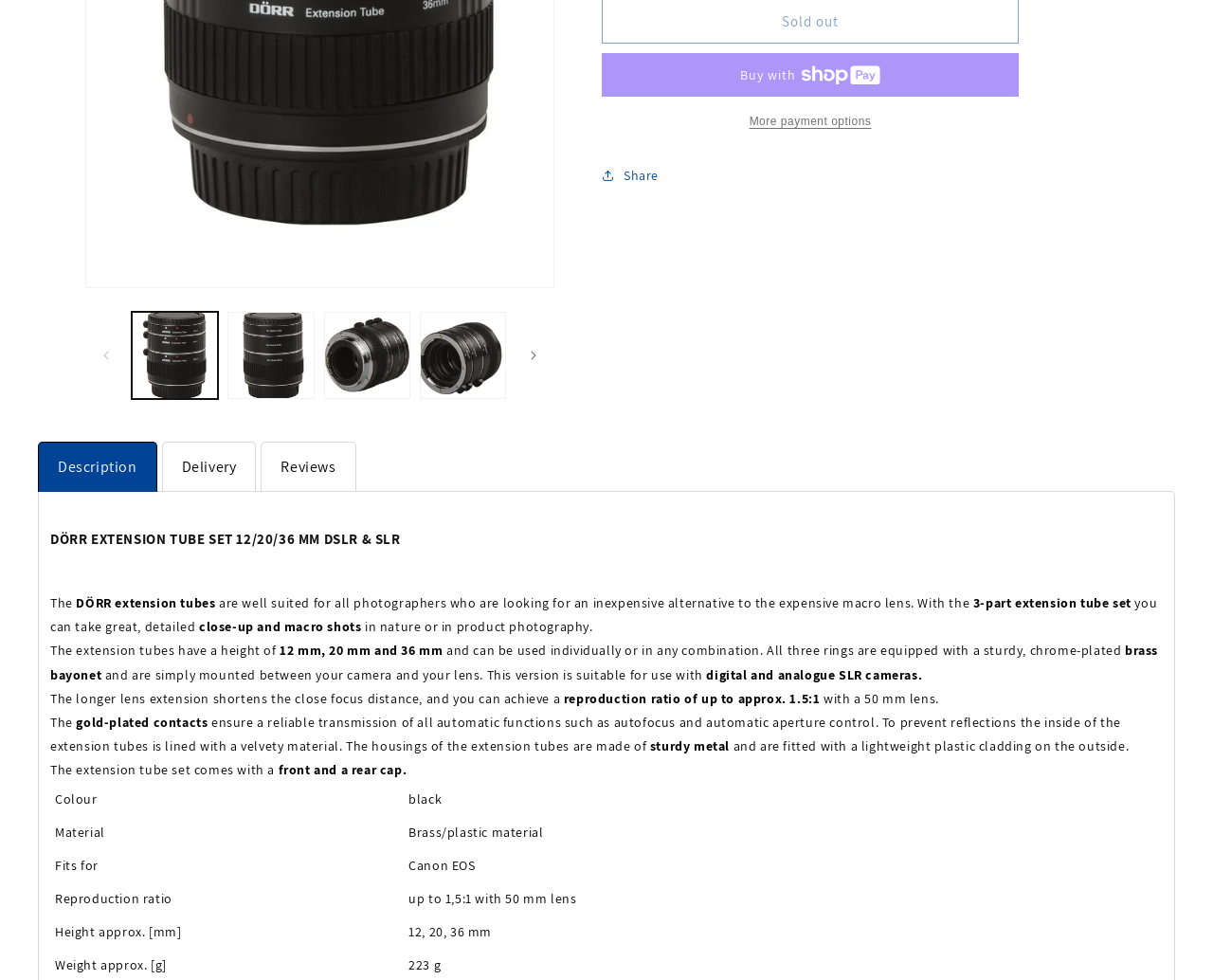Given the description of a UI element: "aria-label="Slide right" name="next"", identify the bounding box coordinates of the matching element in the webpage screenshot.

[0.423, 0.341, 0.457, 0.384]